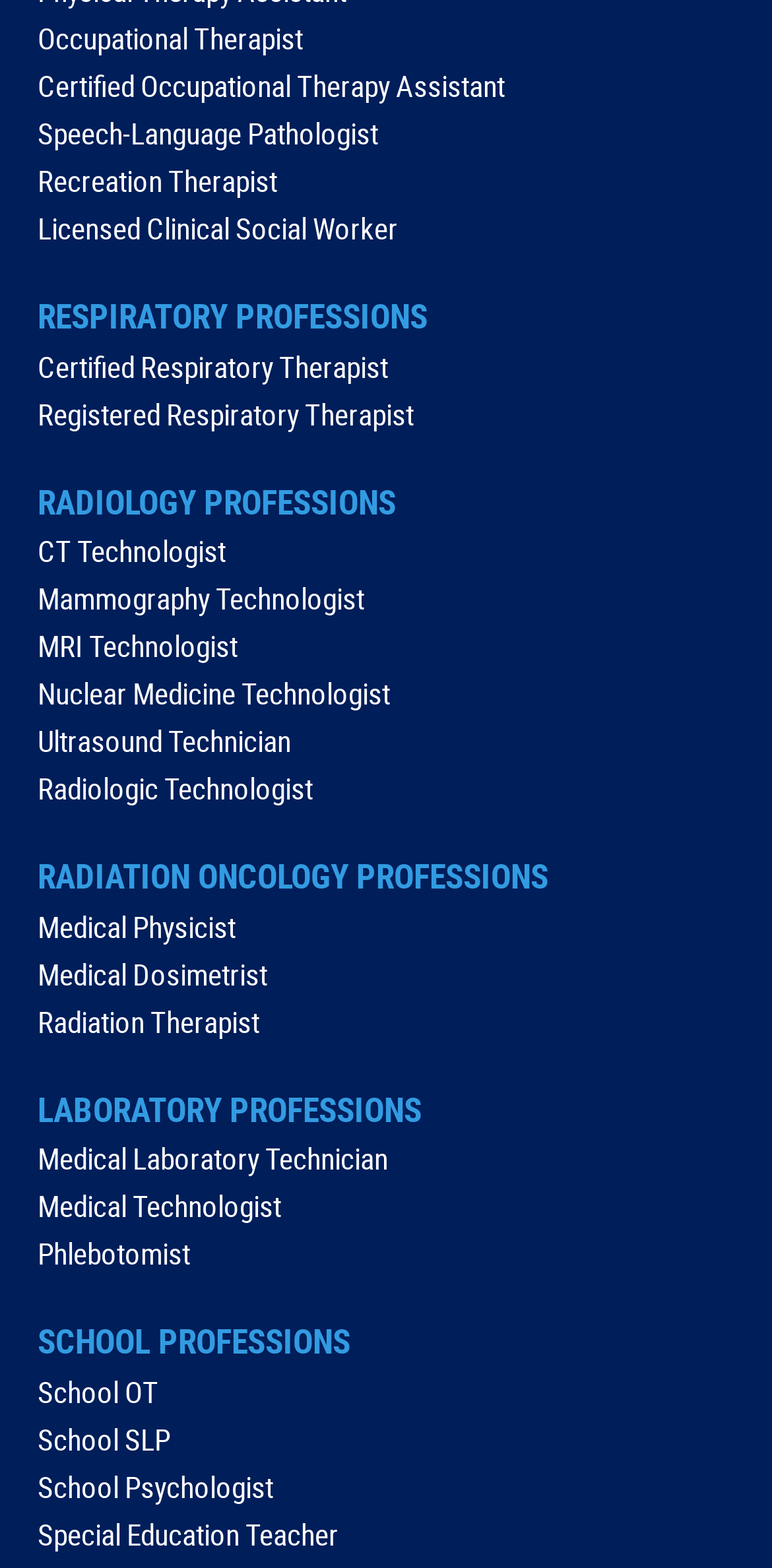What is the first profession listed?
Could you please answer the question thoroughly and with as much detail as possible?

I looked at the first link on the webpage, which has a bounding box coordinate of [0.049, 0.011, 0.392, 0.037]. The OCR text of this link is 'Occupational Therapist', which indicates that it is the first profession listed.